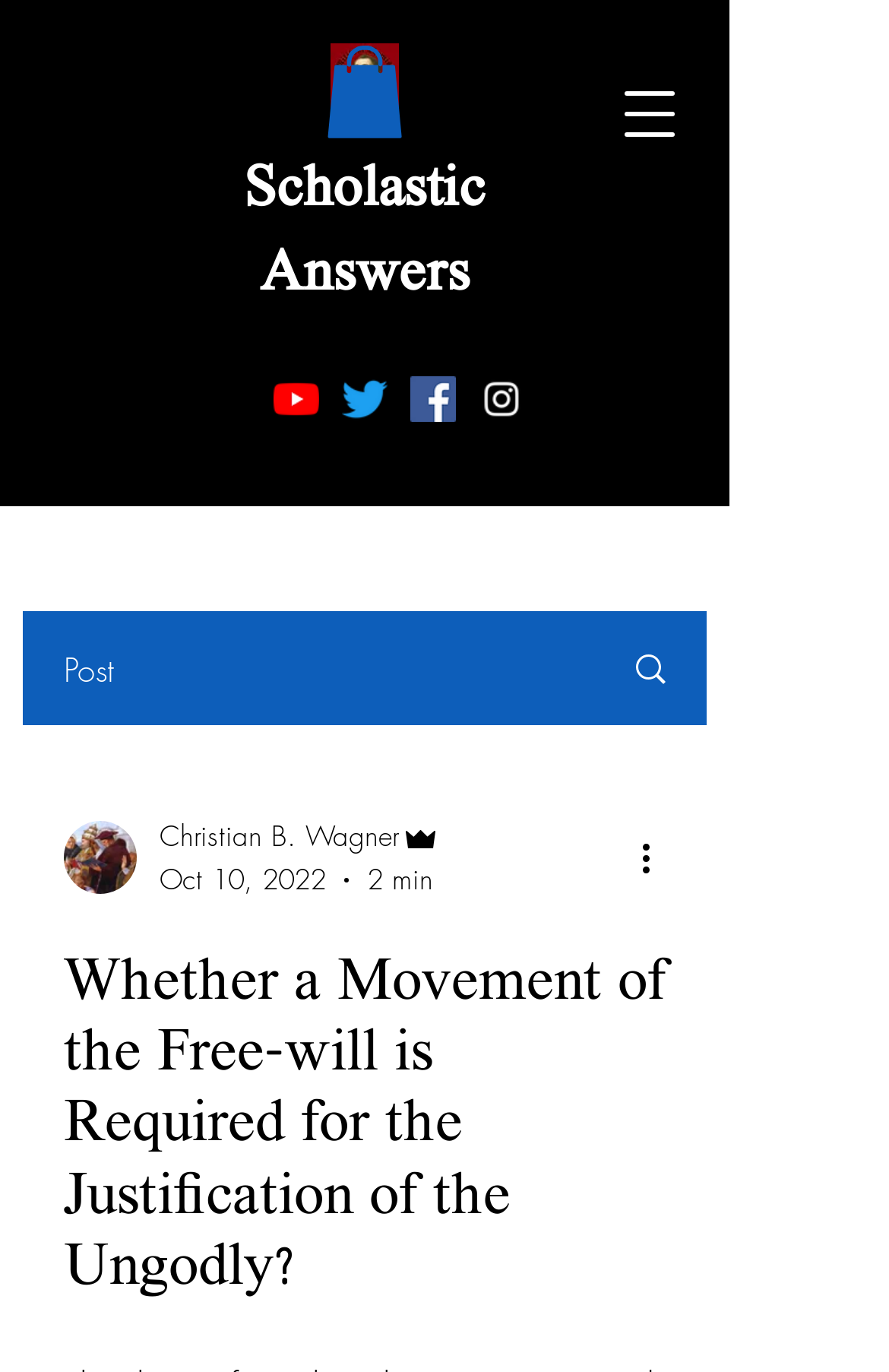What is the purpose of the 'More actions' button?
Based on the screenshot, provide a one-word or short-phrase response.

To show more options